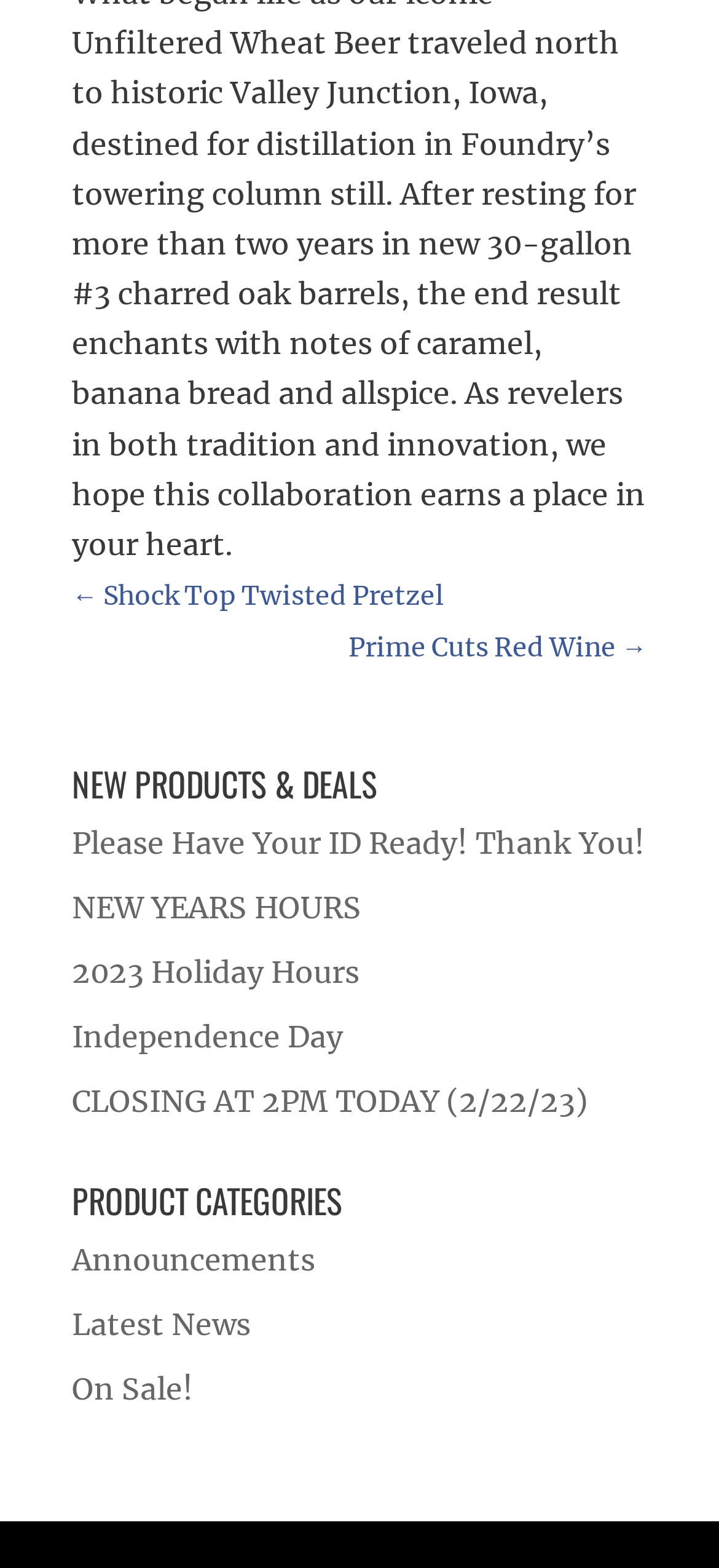Show the bounding box coordinates of the element that should be clicked to complete the task: "Check NEW PRODUCTS & DEALS".

[0.1, 0.489, 0.9, 0.522]